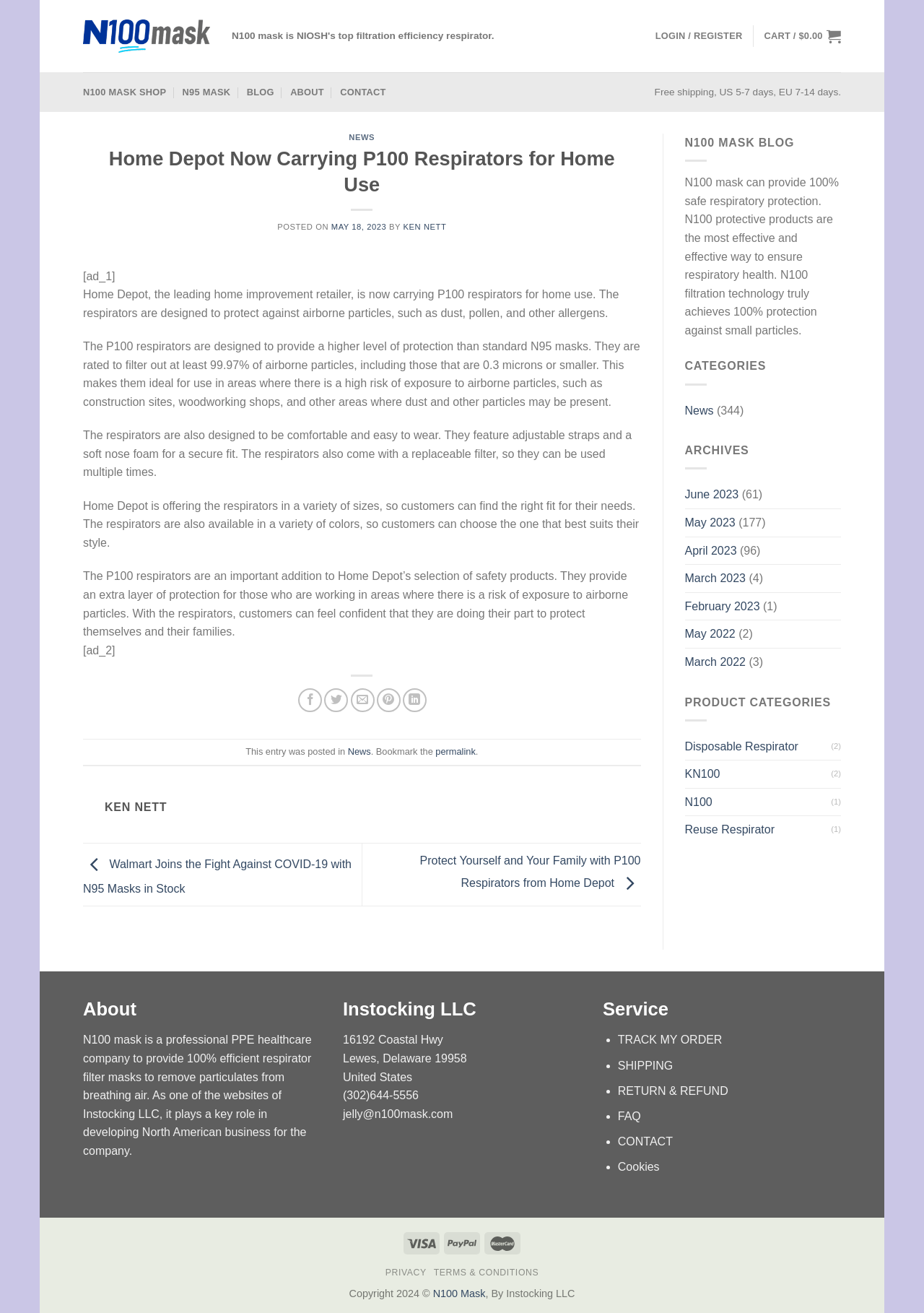Refer to the image and offer a detailed explanation in response to the question: What is the name of the company offering P100 respirators?

The webpage mentions that 'Home Depot, the leading home improvement retailer, is now carrying P100 respirators for home use.' This indicates that Home Depot is the company offering P100 respirators.